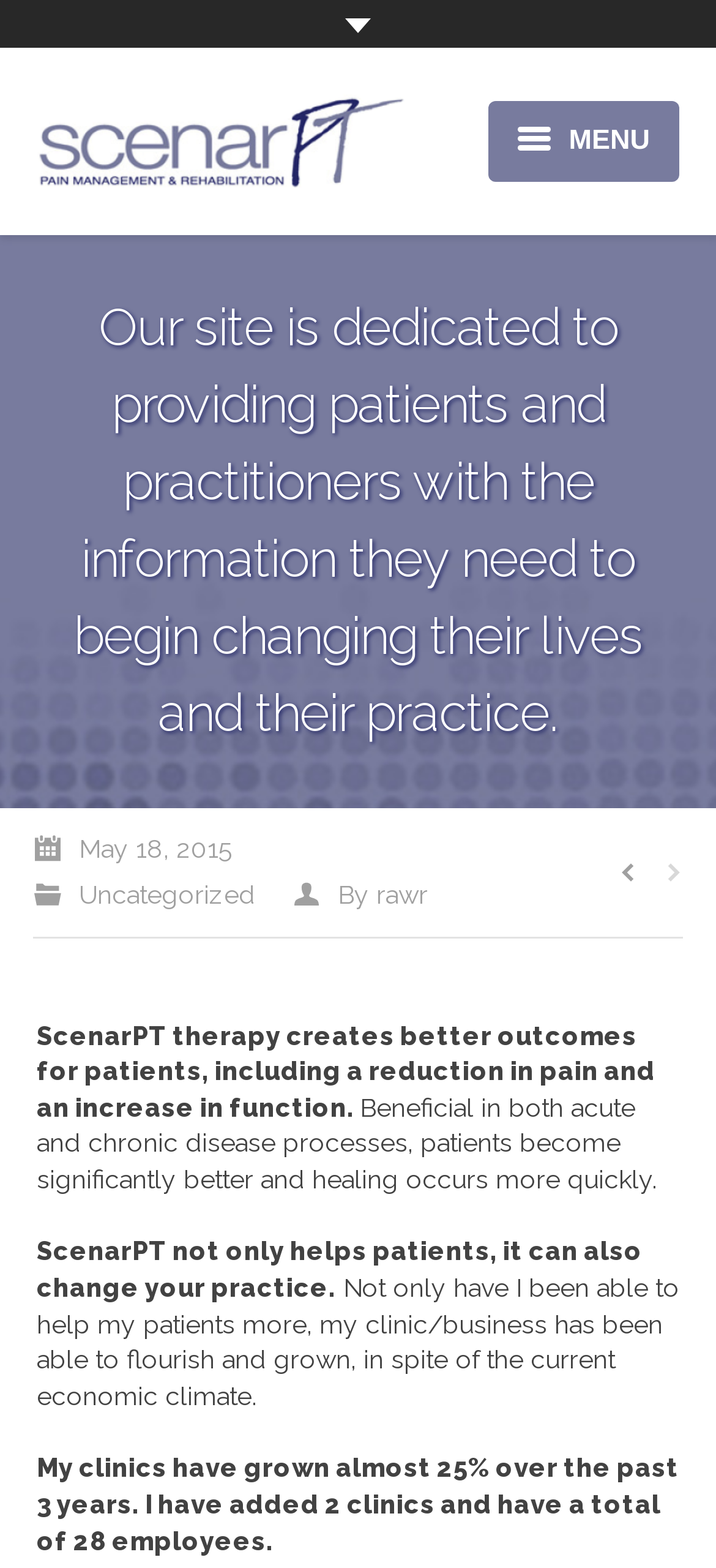What is the benefit of ScenarPT for practitioners?
From the details in the image, provide a complete and detailed answer to the question.

According to the webpage, ScenarPT not only helps patients but also changes the practice of practitioners. A testimonial on the webpage states that the practitioner's clinic has grown almost 25% over the past 3 years, adding 2 clinics and 28 employees.